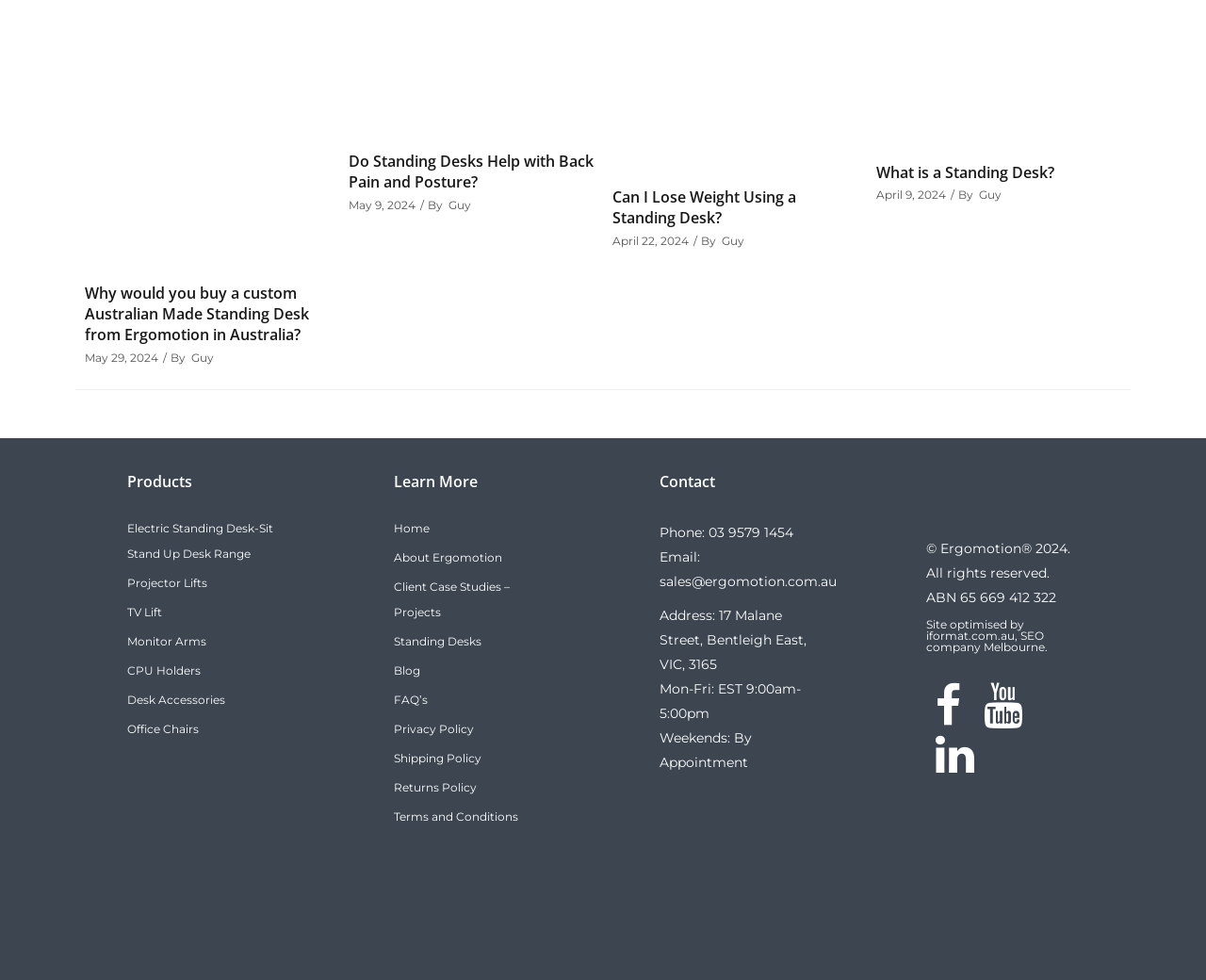Extract the bounding box coordinates for the UI element described as: "5 wire unipolar".

None